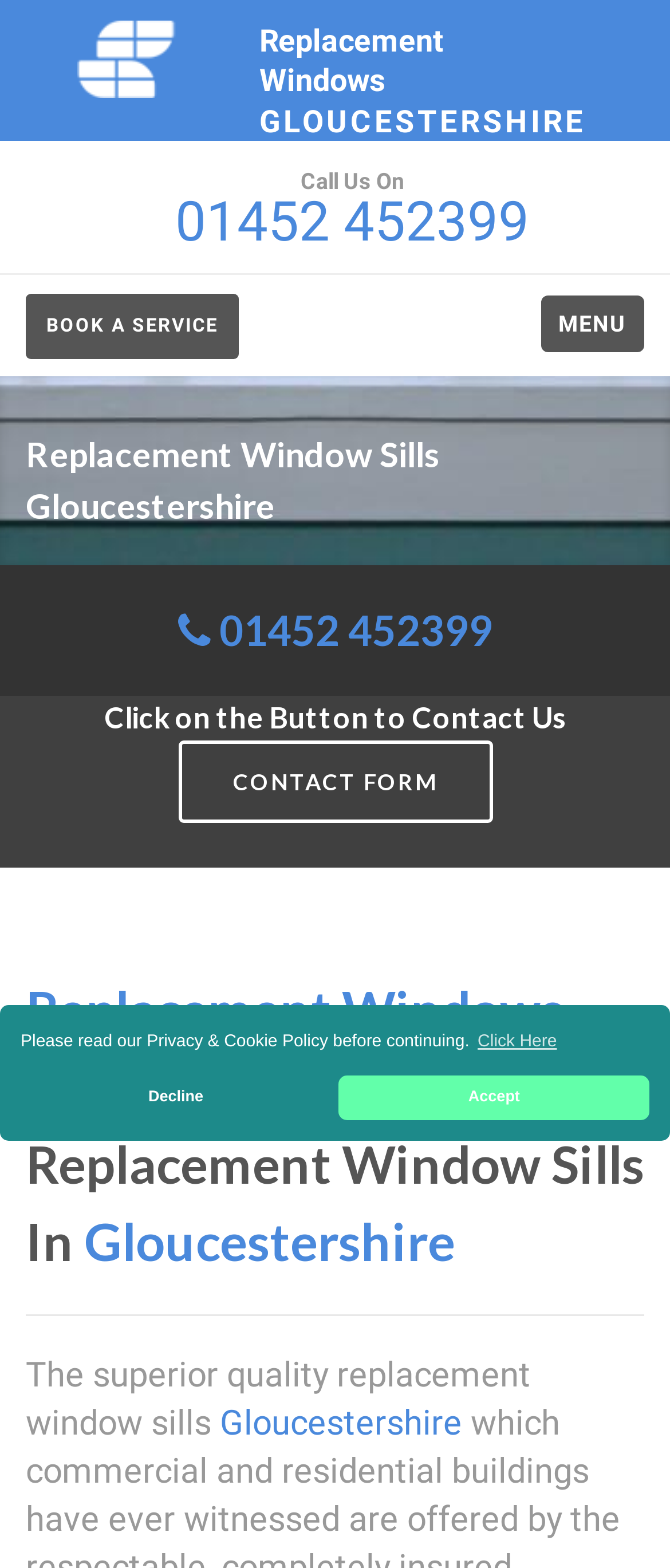Determine the bounding box coordinates of the clickable element necessary to fulfill the instruction: "Book a service". Provide the coordinates as four float numbers within the 0 to 1 range, i.e., [left, top, right, bottom].

[0.038, 0.187, 0.356, 0.228]